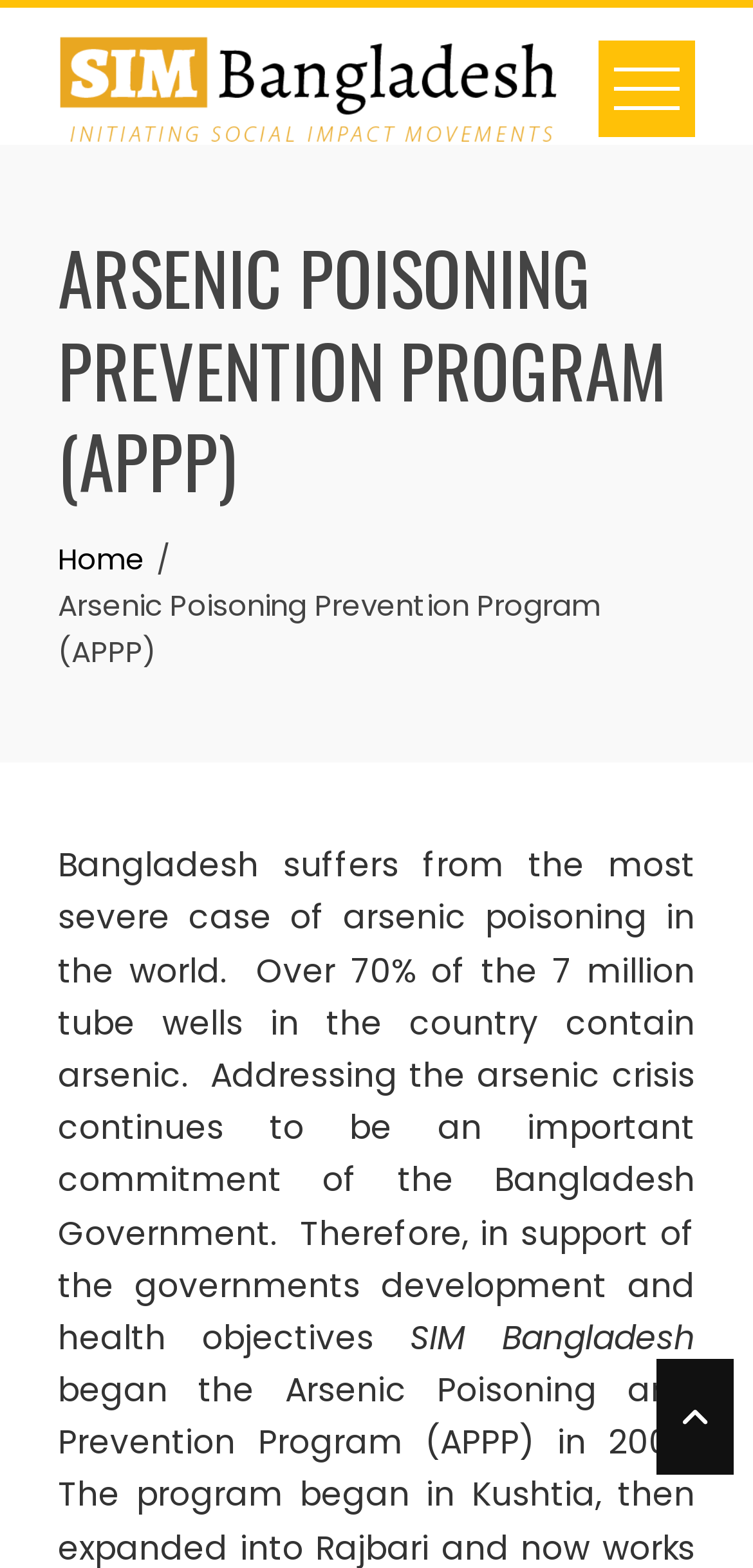What is the country affected by arsenic poisoning?
Your answer should be a single word or phrase derived from the screenshot.

Bangladesh